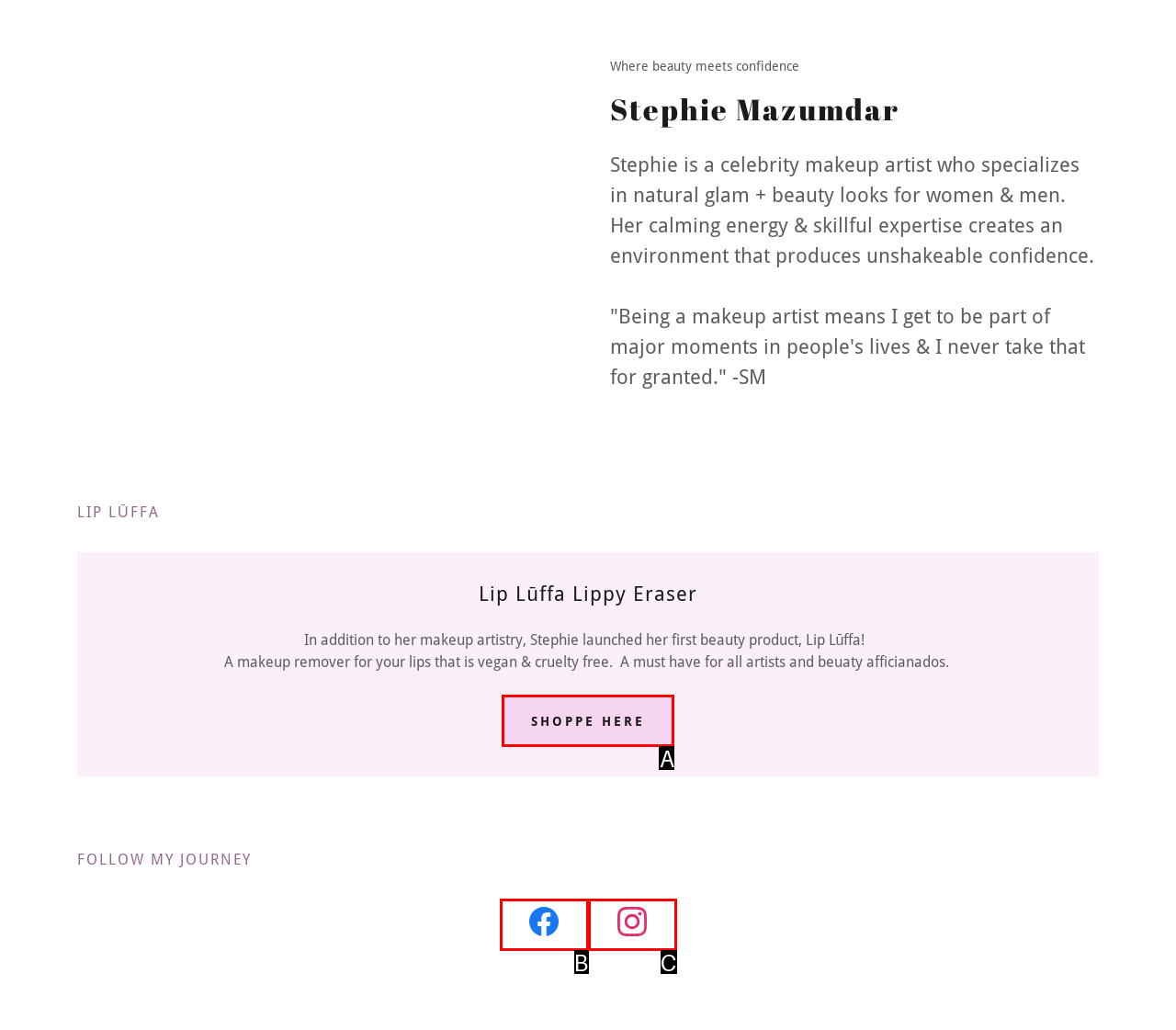Select the correct option based on the description: Shoppe Here
Answer directly with the option’s letter.

A